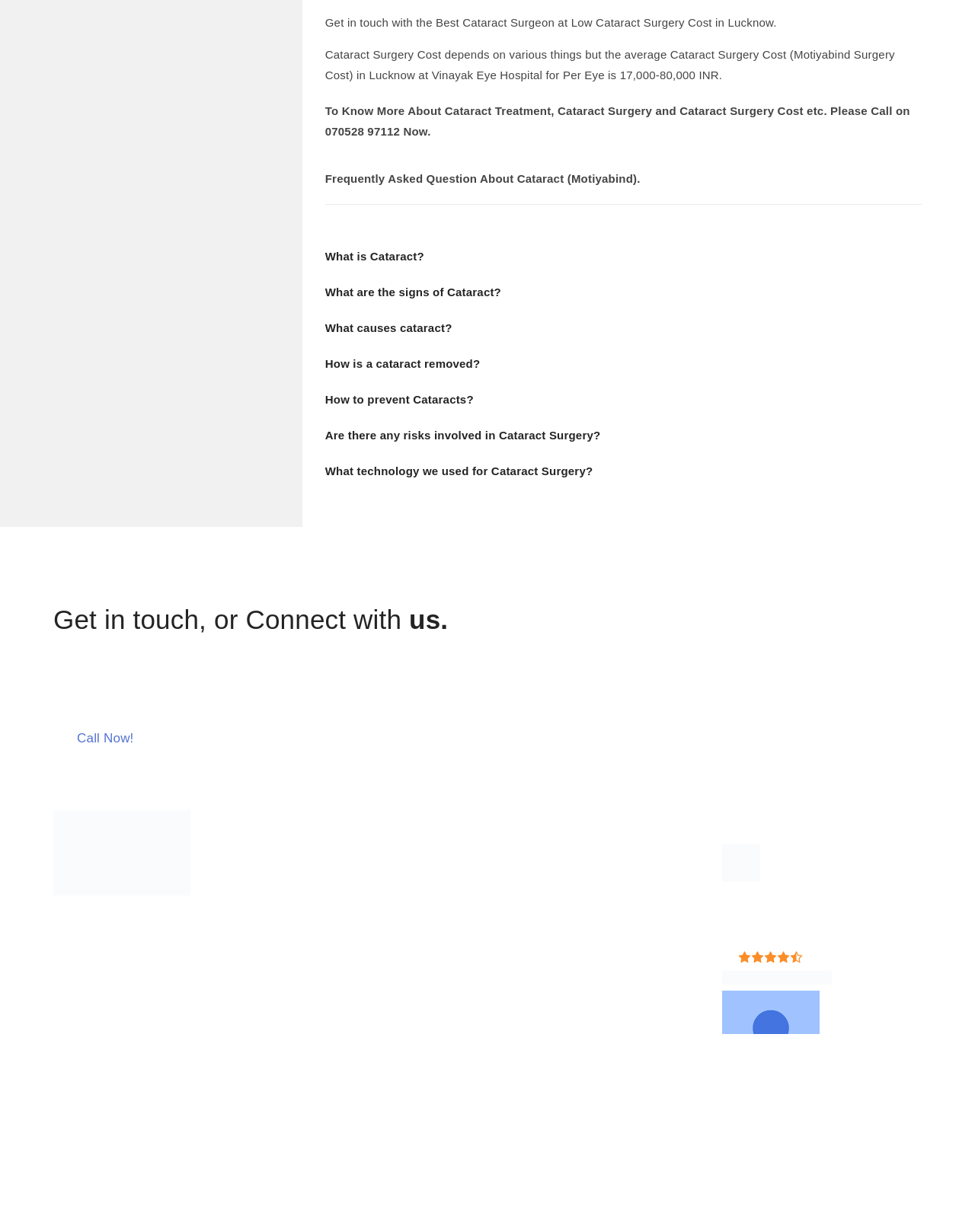Respond to the question below with a single word or phrase: What is the phone number to get in touch with Vinayak Eye Hospital?

070528 97112